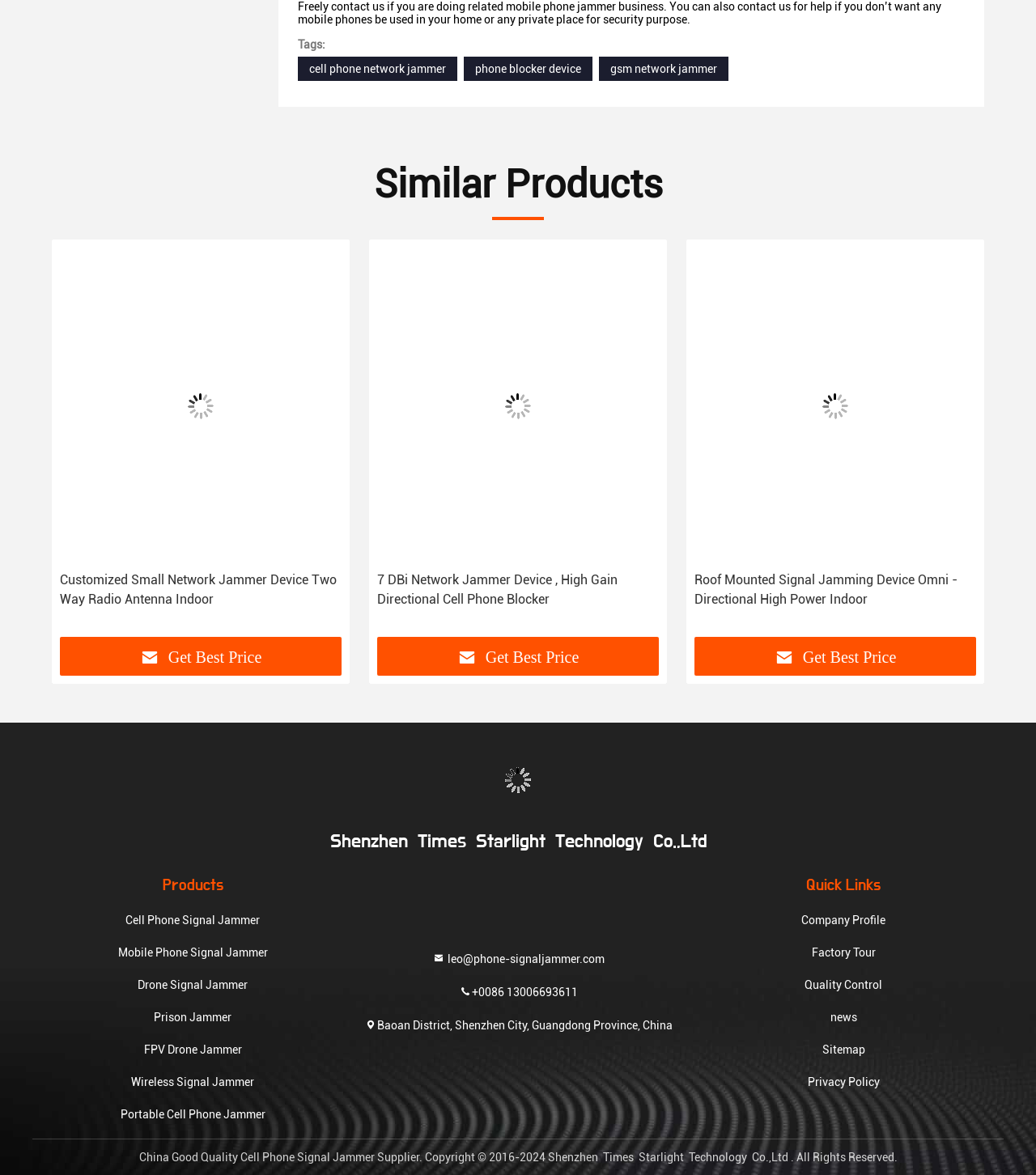Find the bounding box coordinates of the clickable area required to complete the following action: "Visit company profile".

[0.773, 0.776, 0.855, 0.79]